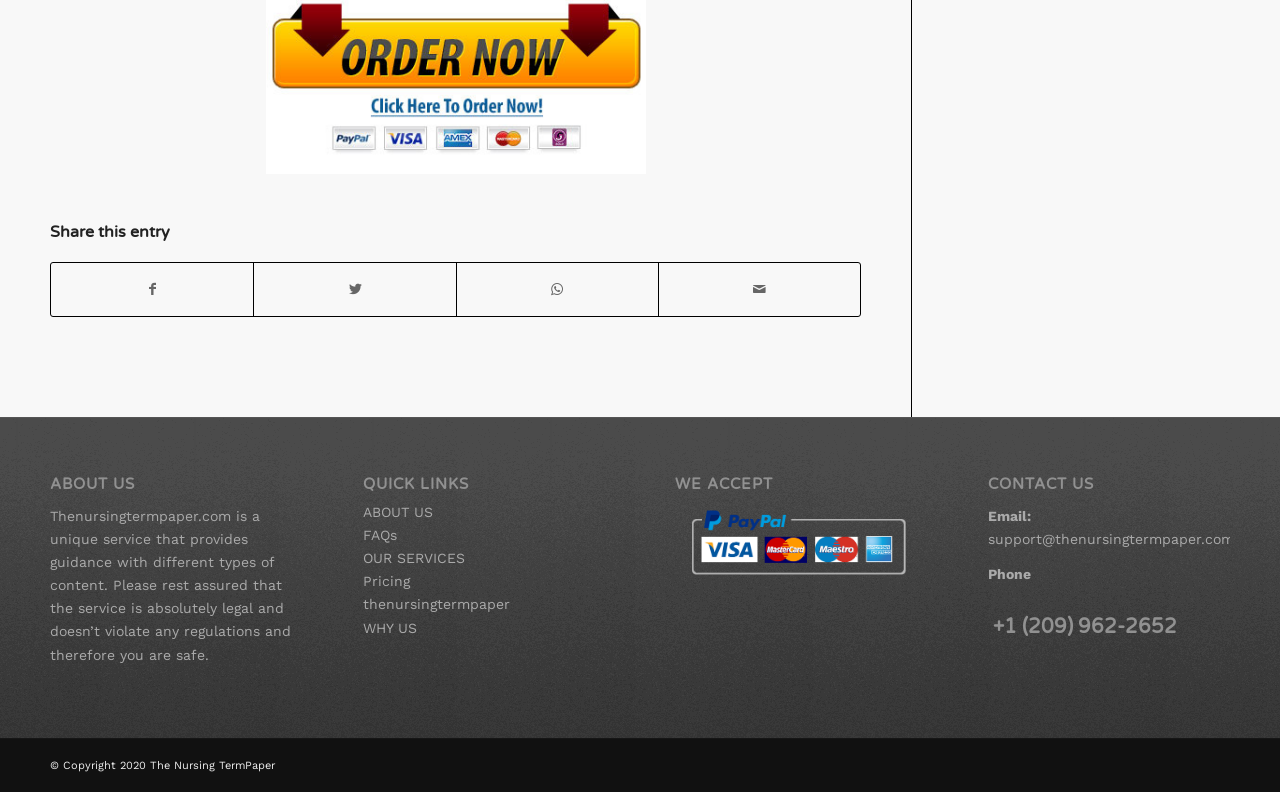Determine the bounding box coordinates of the target area to click to execute the following instruction: "Go to FAQs."

[0.283, 0.666, 0.31, 0.686]